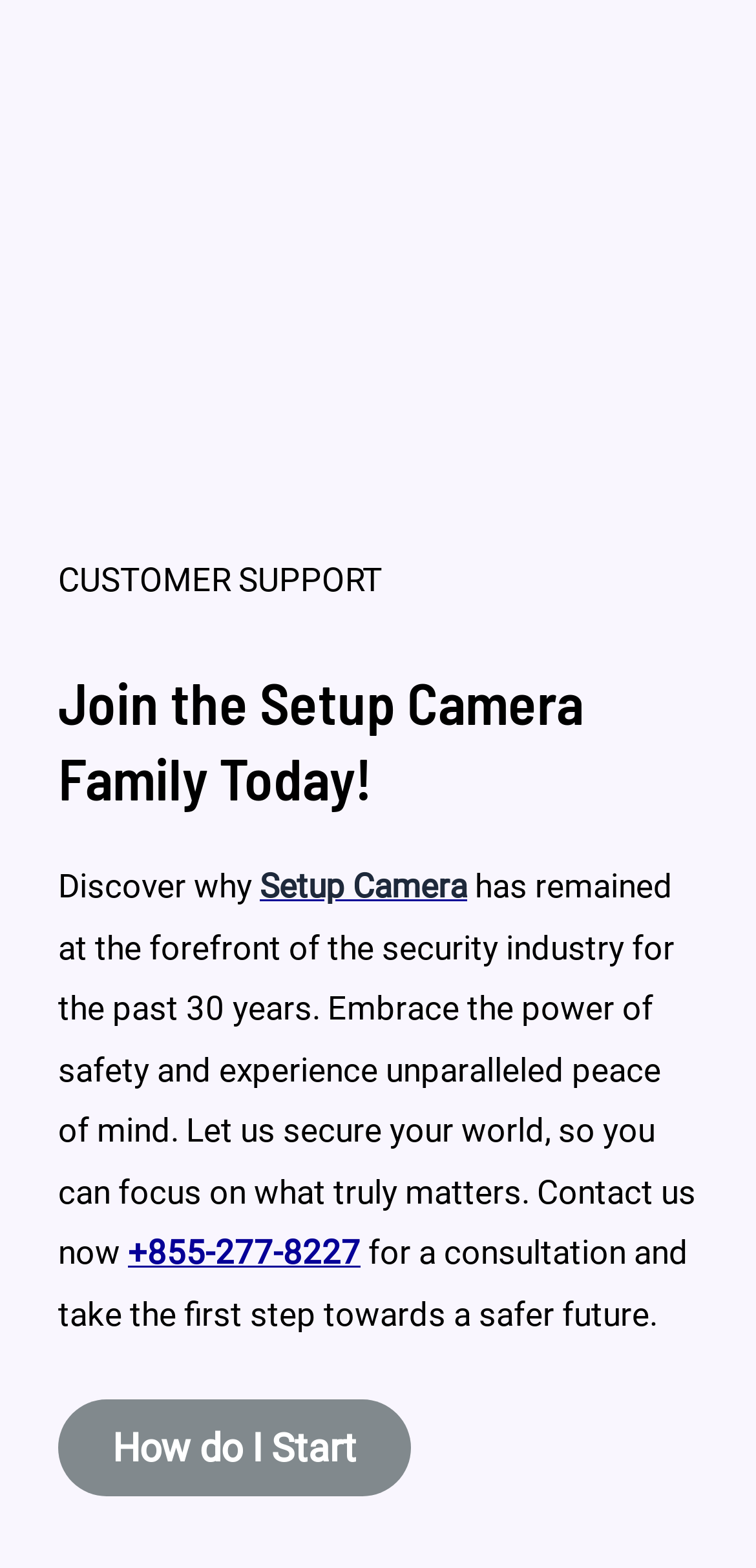How long has the company been in the industry?
Refer to the image and give a detailed answer to the query.

The text 'has remained at the forefront of the security industry for the past 30 years.' explicitly states that the company has been in the industry for 30 years.